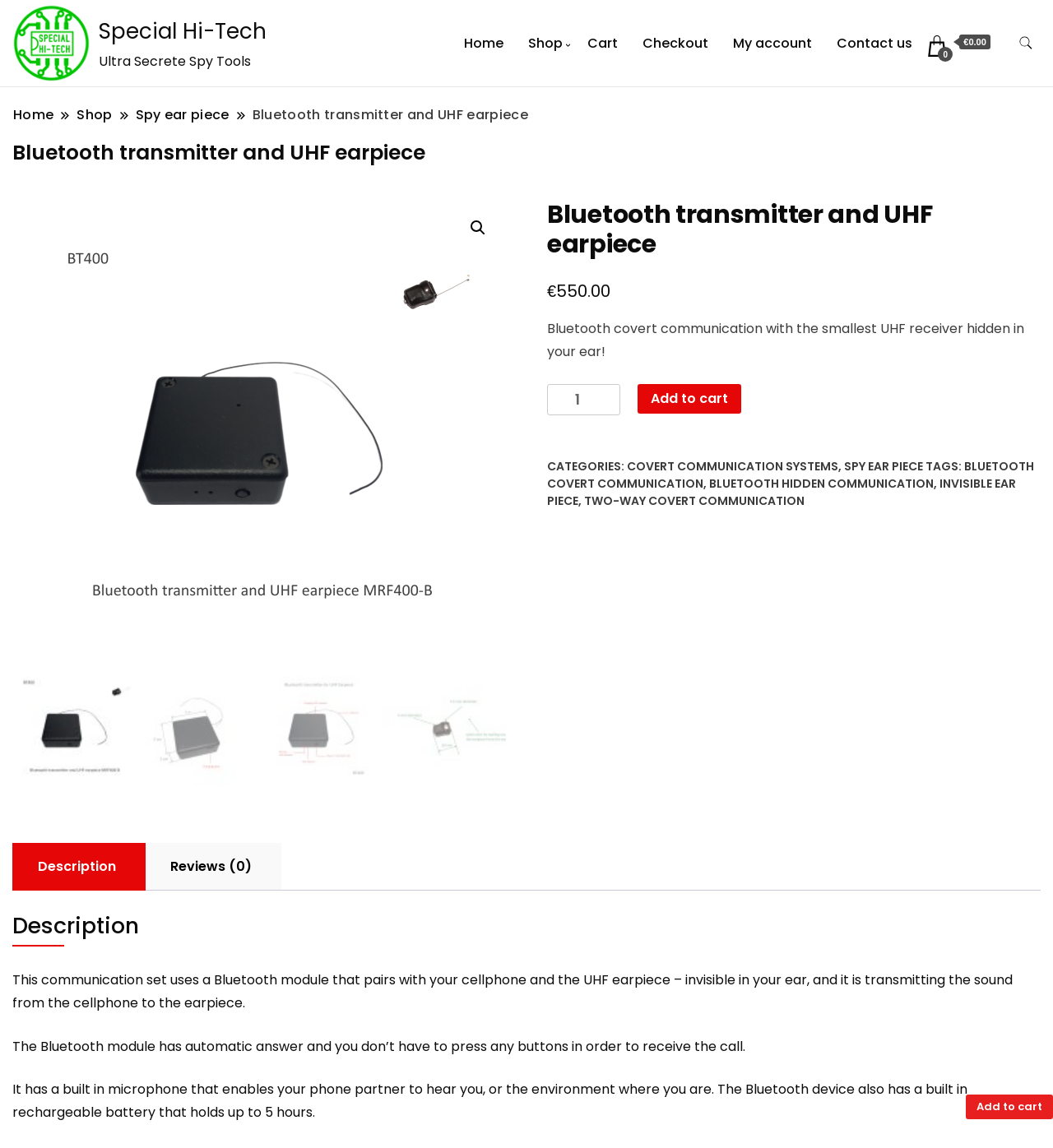Determine the bounding box for the UI element as described: "Reviews (0)". The coordinates should be represented as four float numbers between 0 and 1, formatted as [left, top, right, bottom].

[0.134, 0.734, 0.267, 0.776]